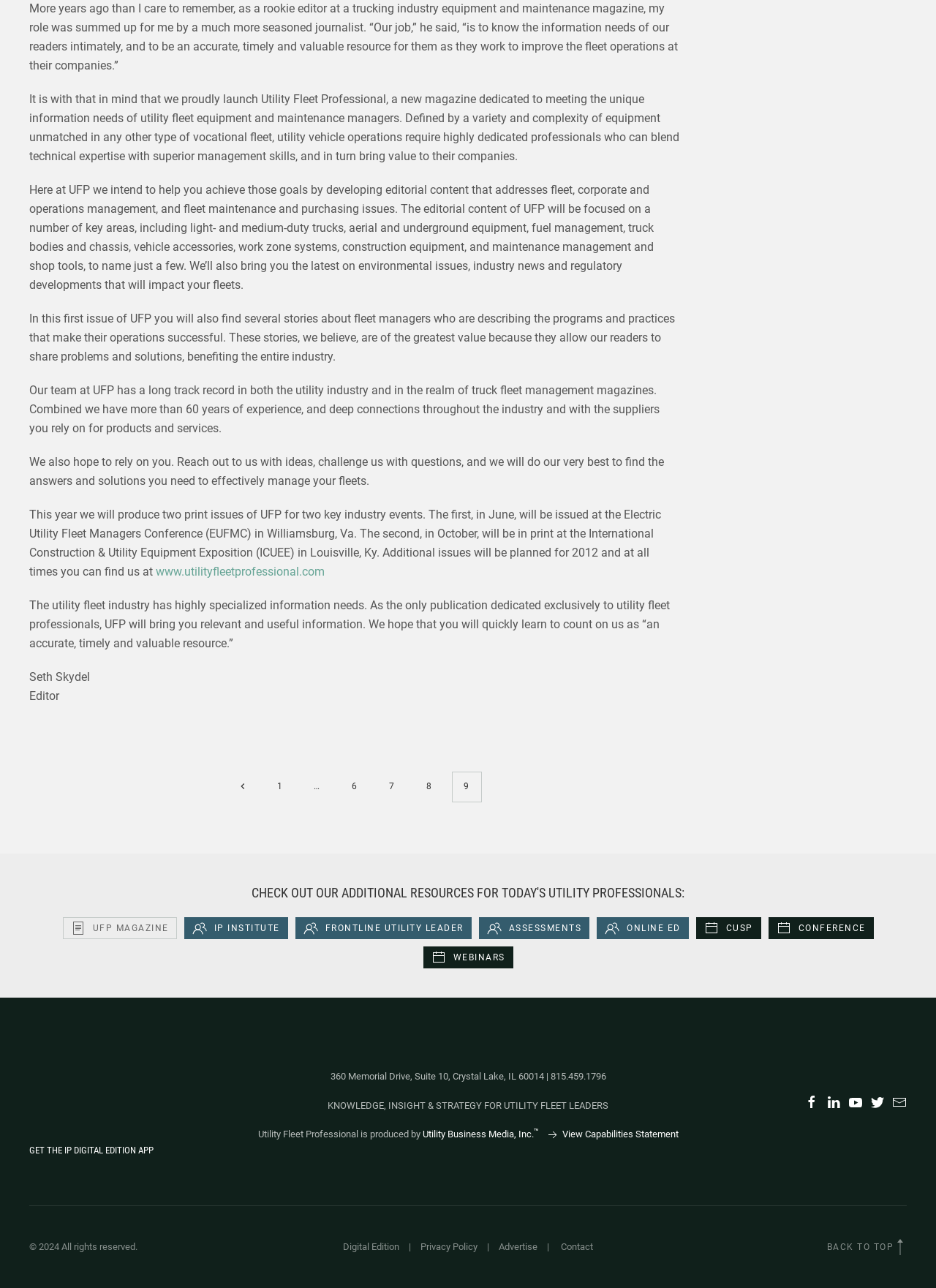Please determine the bounding box coordinates for the element with the description: "Online Ed".

[0.638, 0.712, 0.736, 0.729]